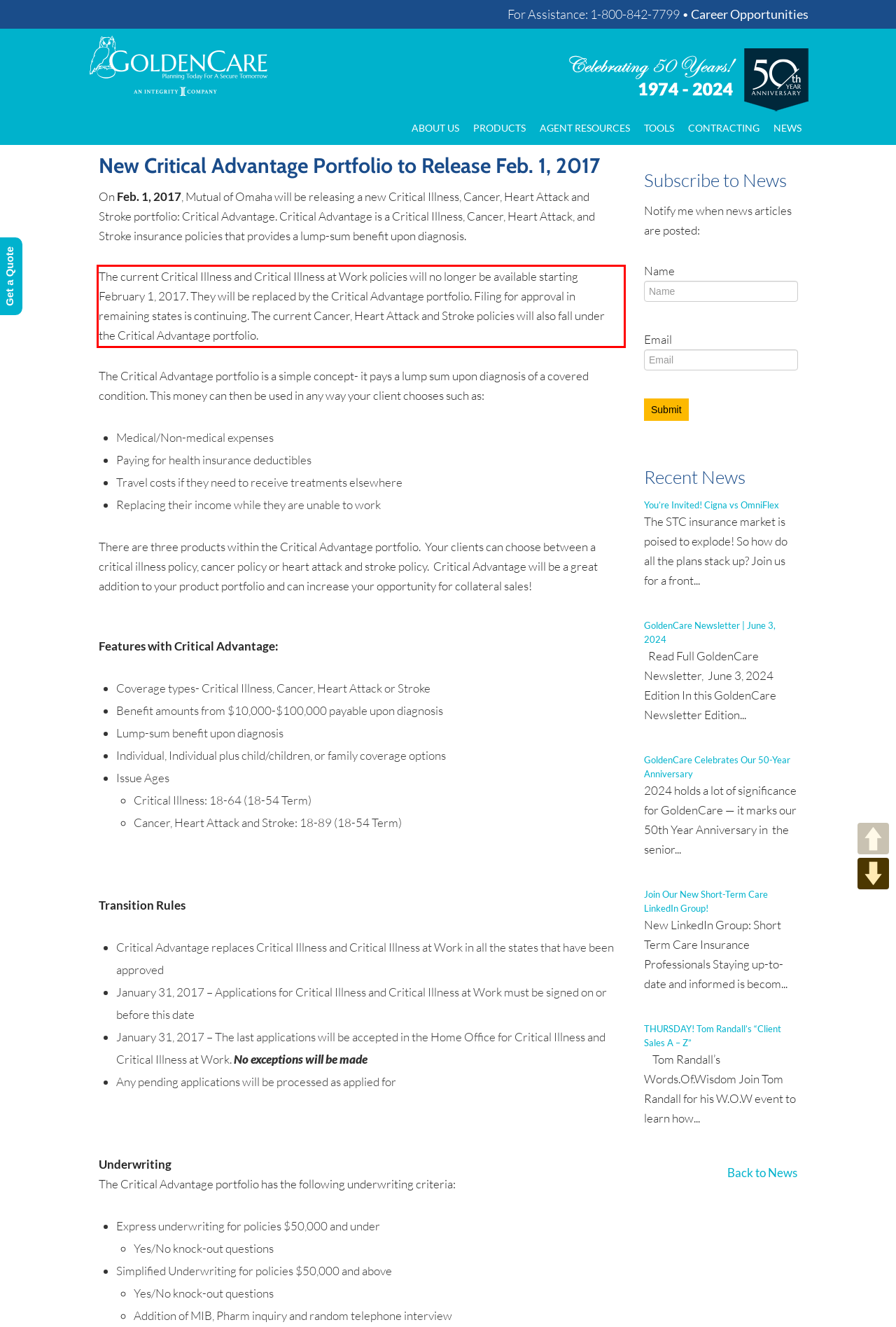You are provided with a webpage screenshot that includes a red rectangle bounding box. Extract the text content from within the bounding box using OCR.

The current Critical Illness and Critical Illness at Work policies will no longer be available starting February 1, 2017. They will be replaced by the Critical Advantage portfolio. Filing for approval in remaining states is continuing. The current Cancer, Heart Attack and Stroke policies will also fall under the Critical Advantage portfolio.